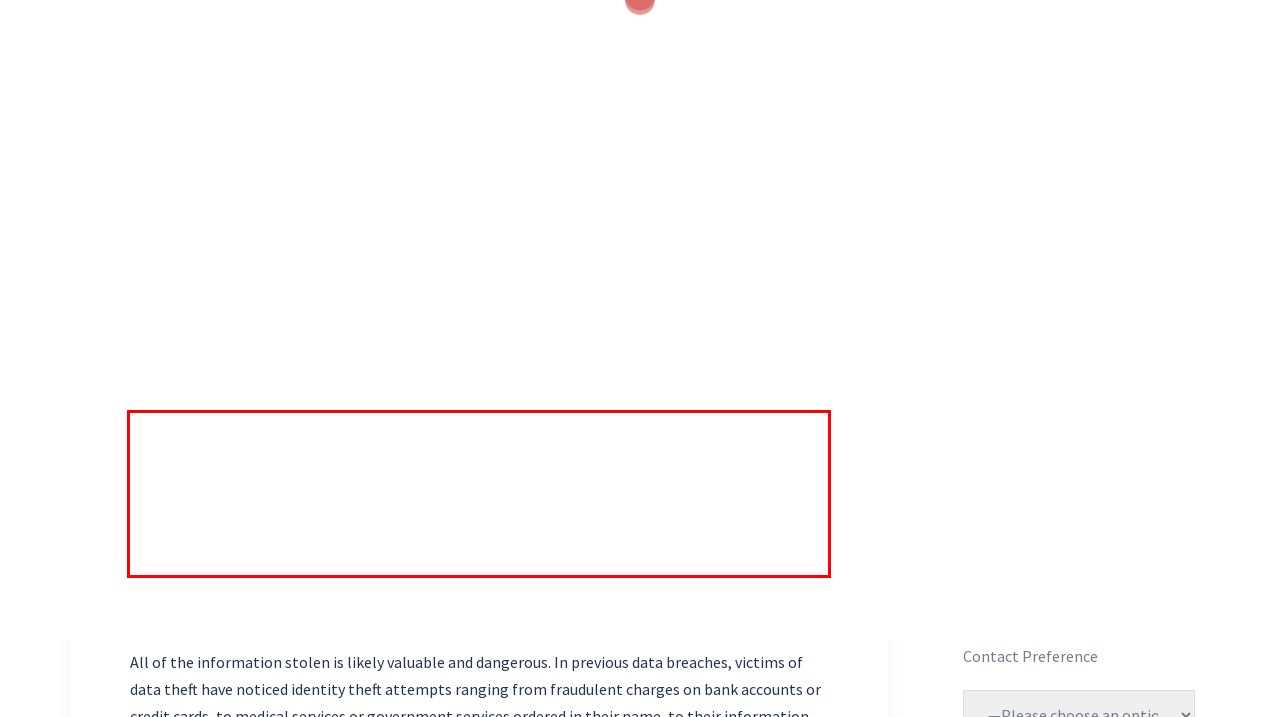Examine the webpage screenshot and use OCR to recognize and output the text within the red bounding box.

Migliaccio & Rathod is investigating Great Valley Cardiology (GVC) also known as Commonwealth Health Physician Network, for a data breach of over 180,000 of its patients’ personal information. In February 2023, an unauthorized third party breached GVC’s computer system, stealing patients’ personal information from the company. This information may include an individual’s name, address, date of birth, Social Security number, diagnosis/condition, health insurance information, driver’s license number, and credit or debit card information.